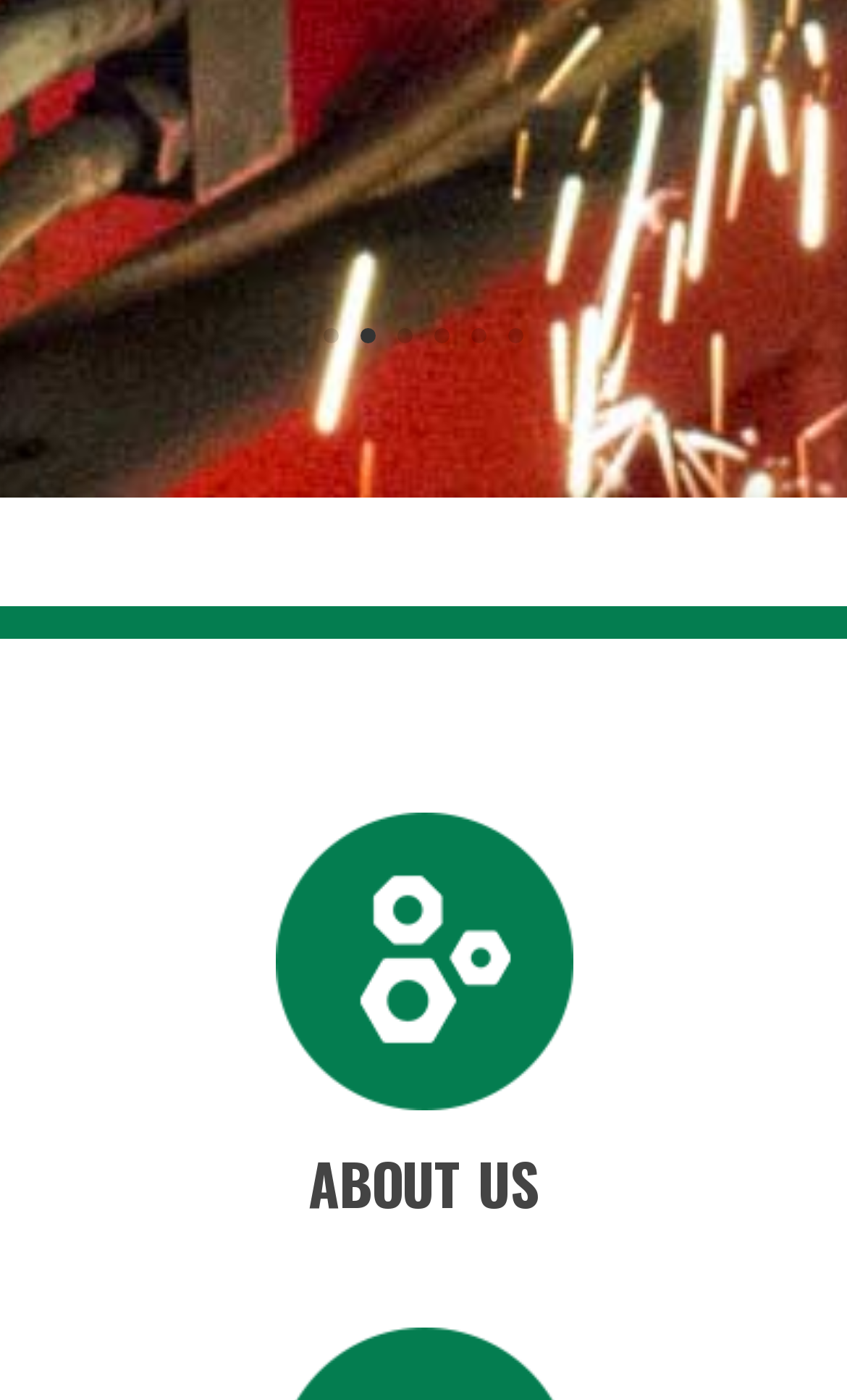Please specify the bounding box coordinates of the element that should be clicked to execute the given instruction: 'Read 'Conclusion''. Ensure the coordinates are four float numbers between 0 and 1, expressed as [left, top, right, bottom].

None